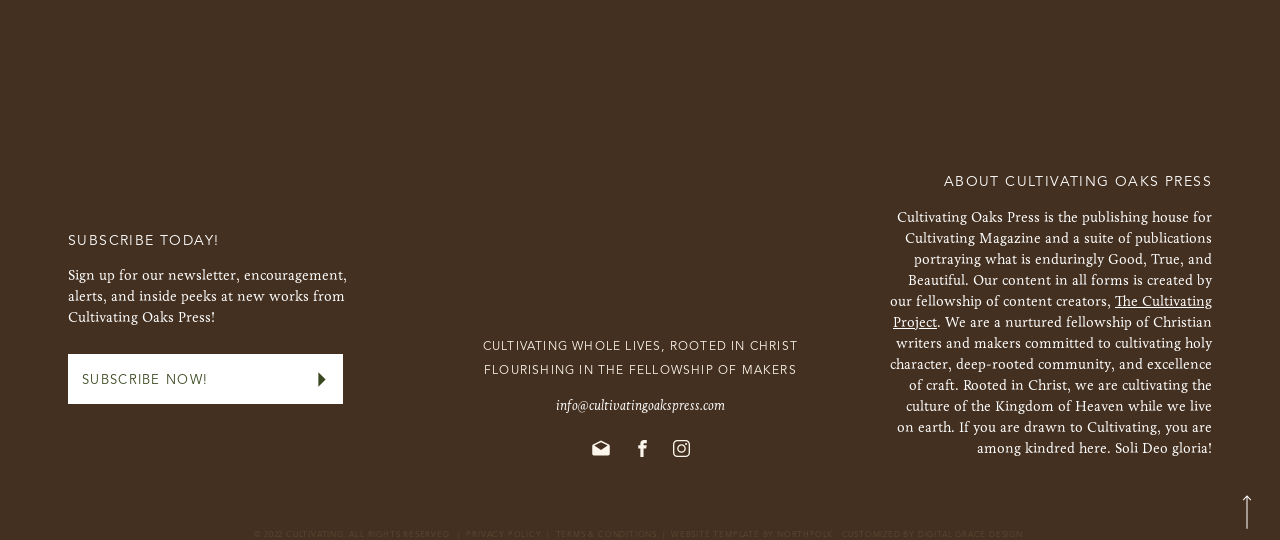Kindly determine the bounding box coordinates for the clickable area to achieve the given instruction: "Subscribe to the newsletter".

[0.053, 0.433, 0.171, 0.459]